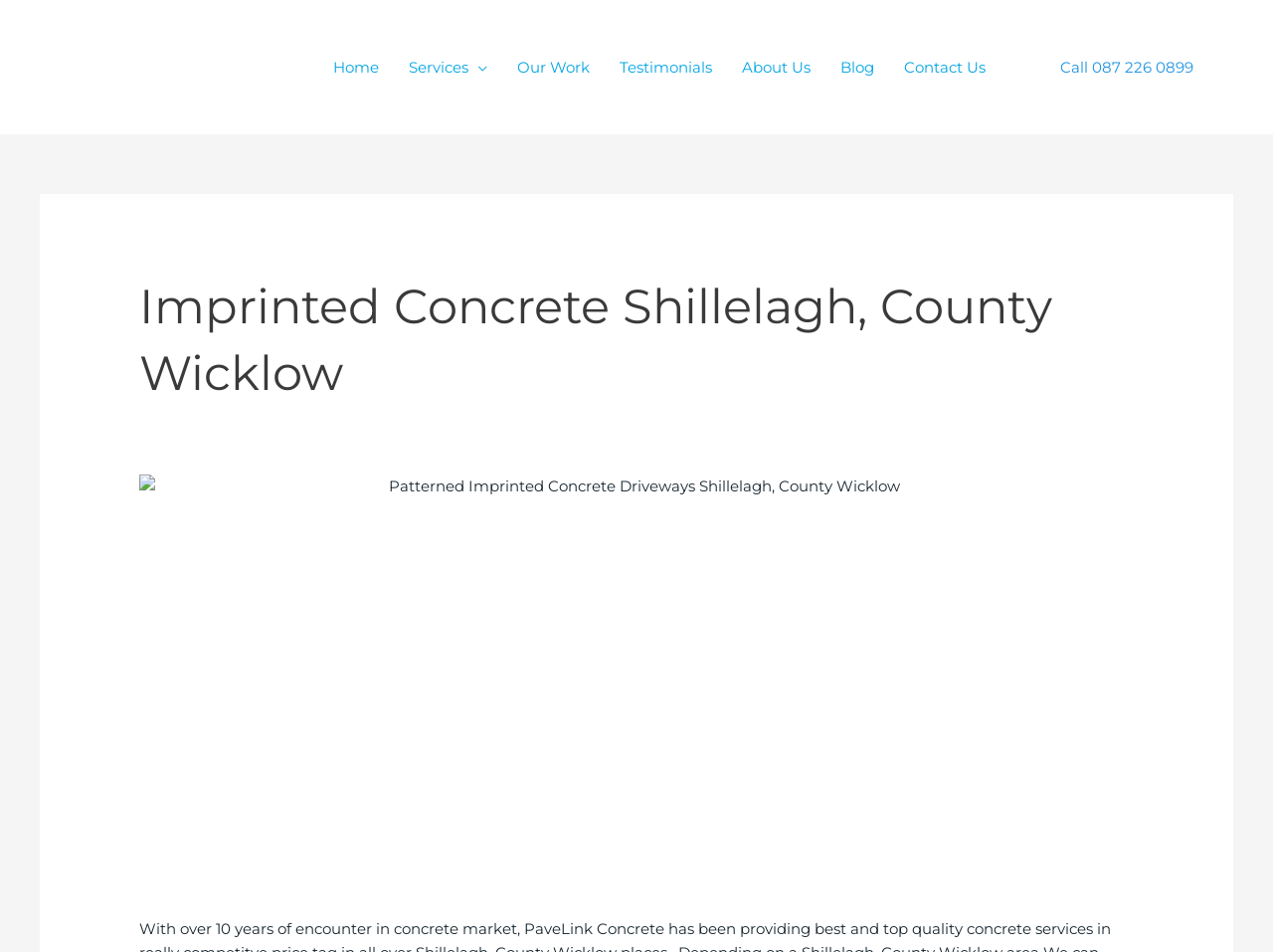Given the description of the UI element: "Home", predict the bounding box coordinates in the form of [left, top, right, bottom], with each value being a float between 0 and 1.

[0.25, 0.034, 0.309, 0.107]